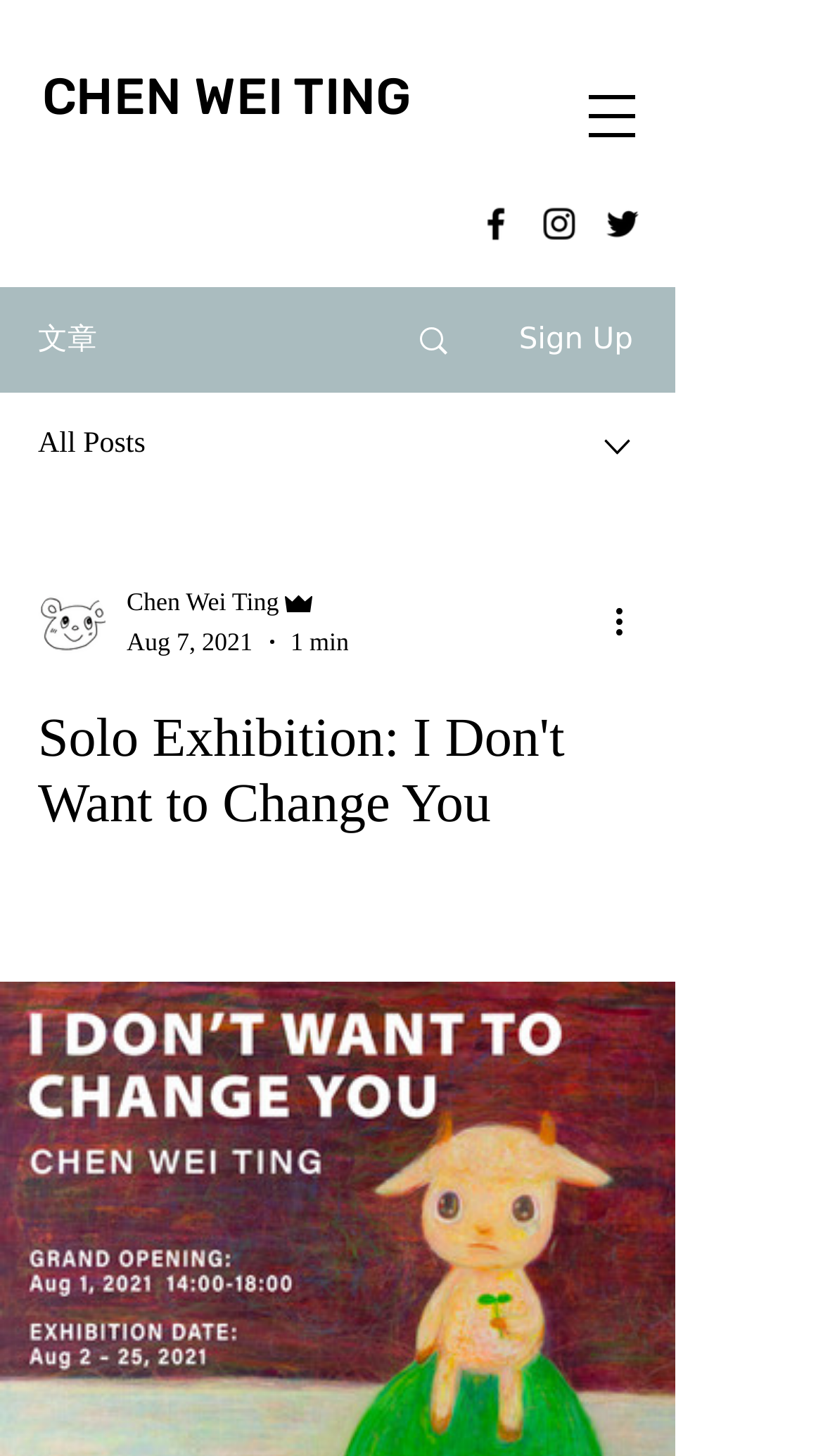Identify the bounding box coordinates of the clickable region necessary to fulfill the following instruction: "Sign Up". The bounding box coordinates should be four float numbers between 0 and 1, i.e., [left, top, right, bottom].

[0.63, 0.222, 0.769, 0.245]